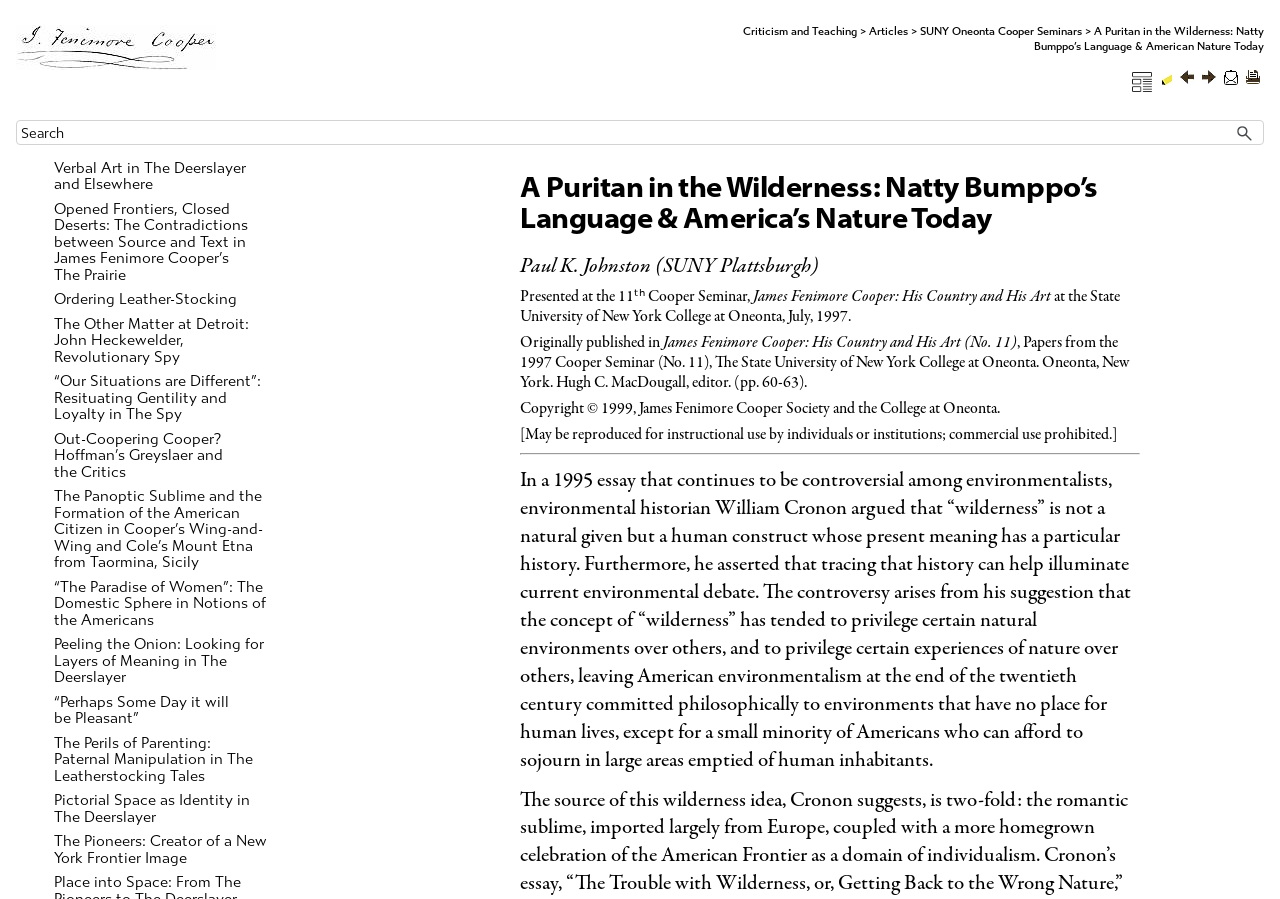Who is the author of the article?
Give a detailed and exhaustive answer to the question.

I looked at the article section and found the author's name, which is 'Paul K. Johnston (SUNY Plattsburgh)'.